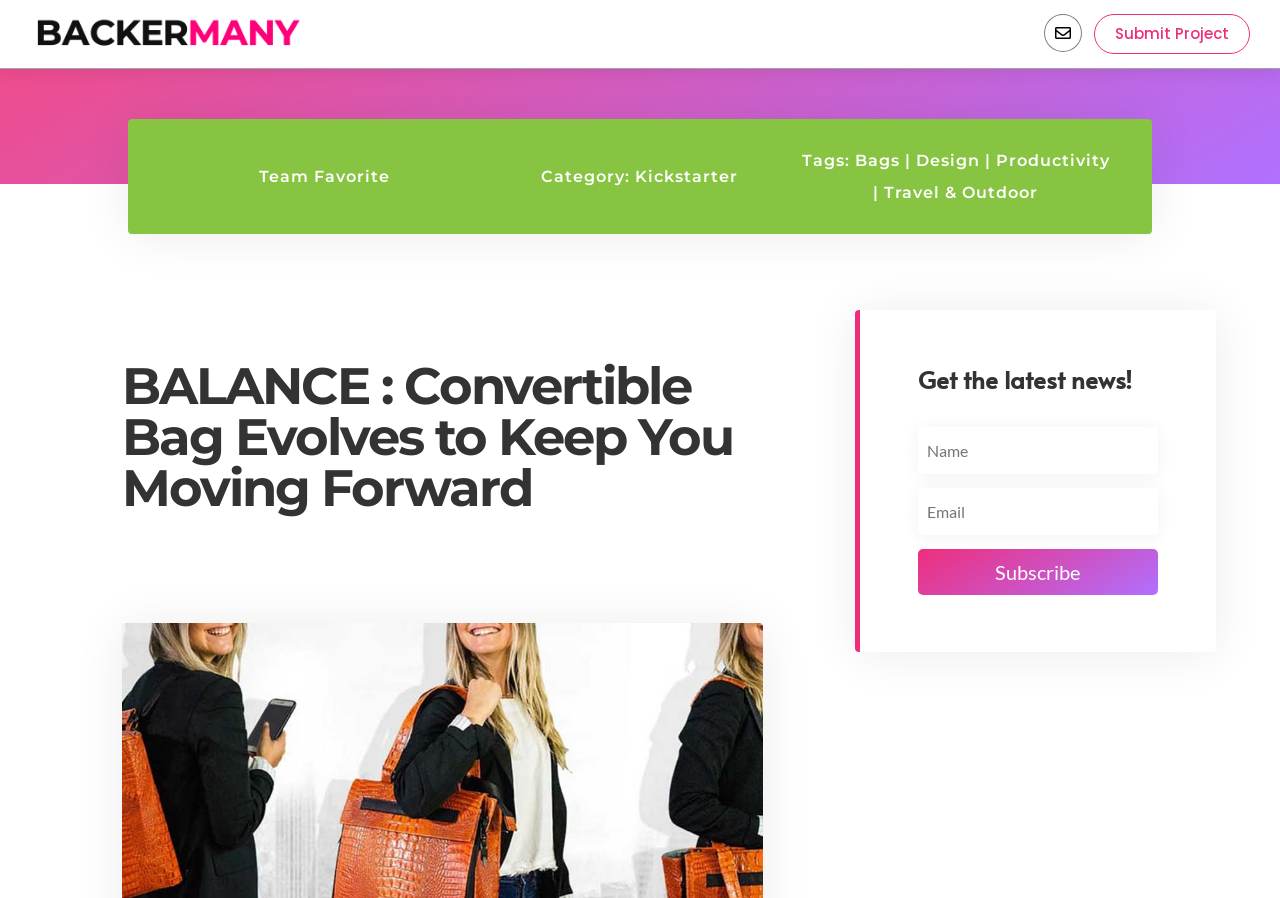What are the tags of the project?
Based on the image, provide your answer in one word or phrase.

Bags, Design, Productivity, Travel & Outdoor